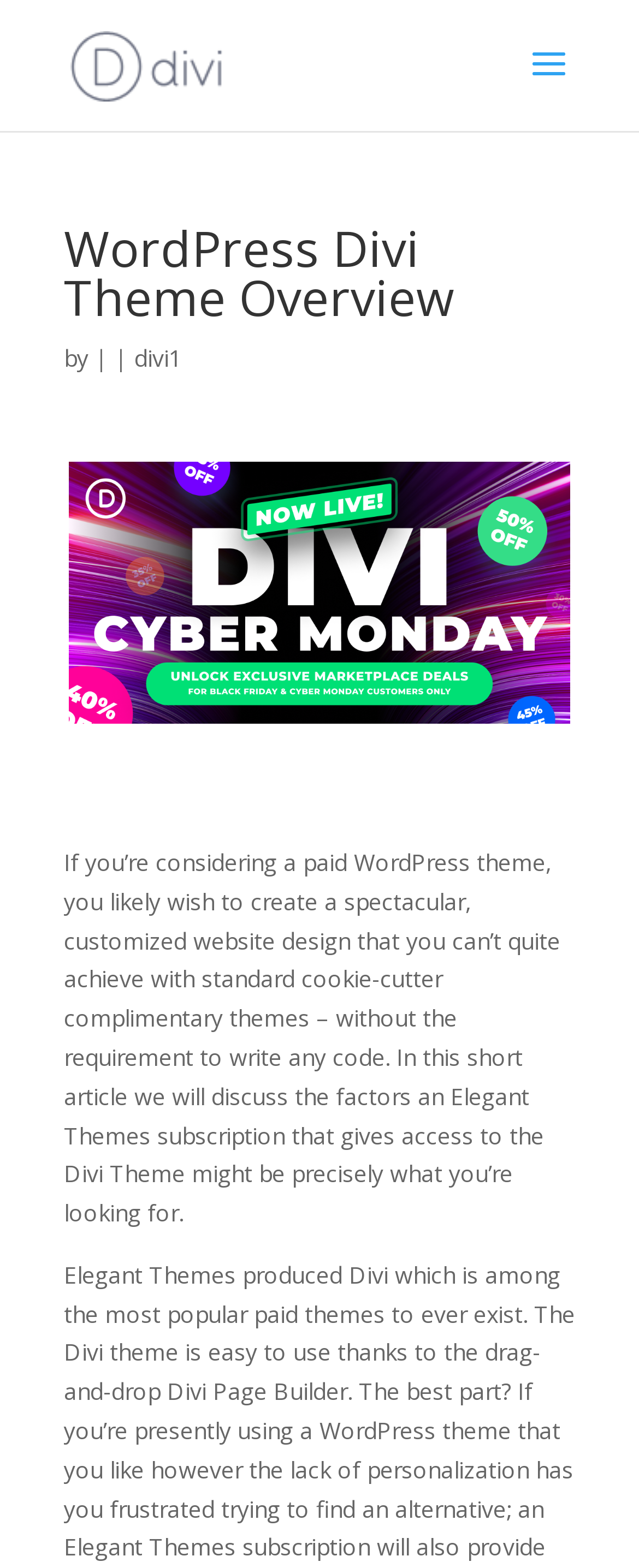Please find the bounding box coordinates (top-left x, top-left y, bottom-right x, bottom-right y) in the screenshot for the UI element described as follows: alt="Elegant Themes Divi Reviews"

[0.11, 0.03, 0.349, 0.05]